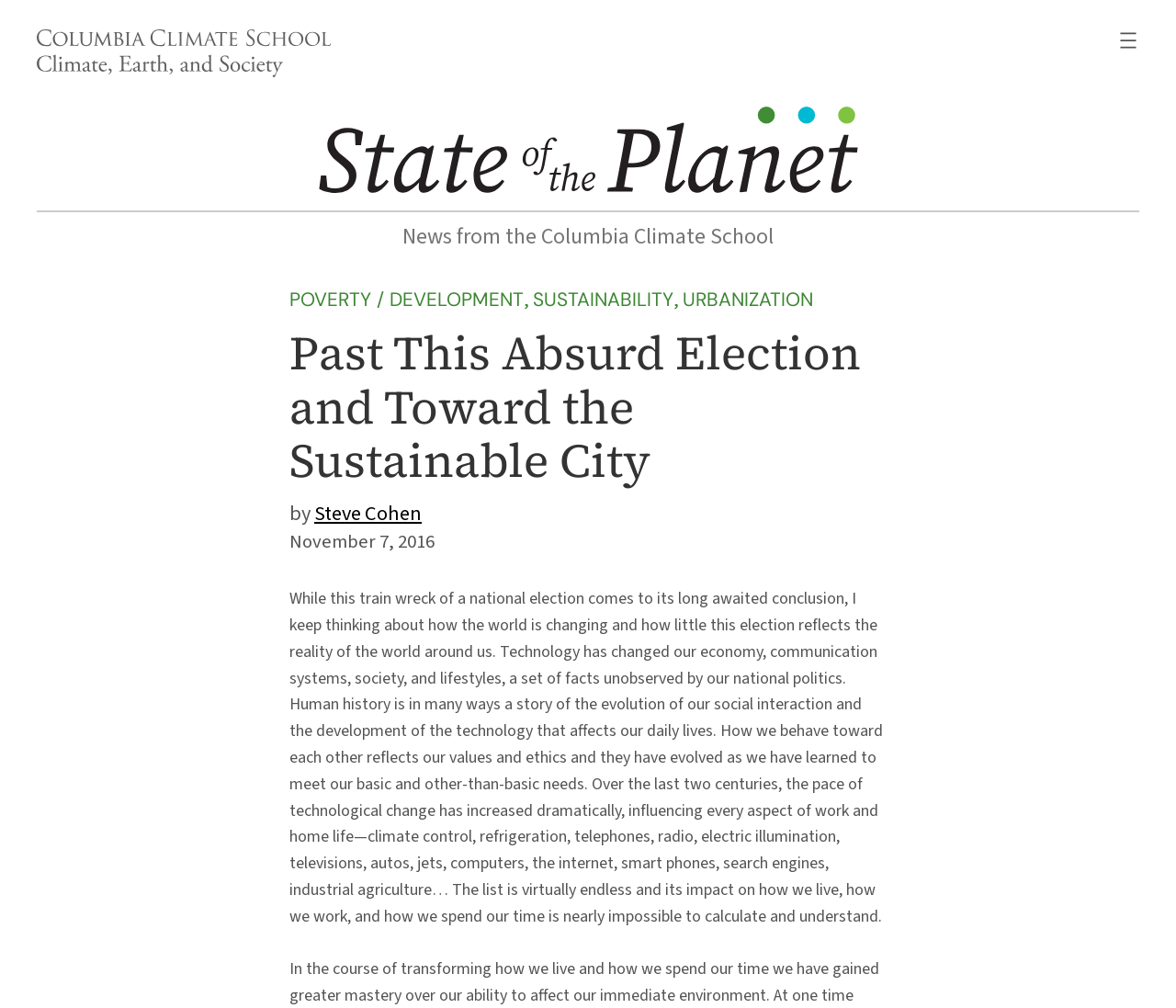Please answer the following question as detailed as possible based on the image: 
Who is the author of the article?

The author of the article can be found in the link 'Steve Cohen' which is located below the main heading 'Past This Absurd Election and Toward the Sustainable City'.